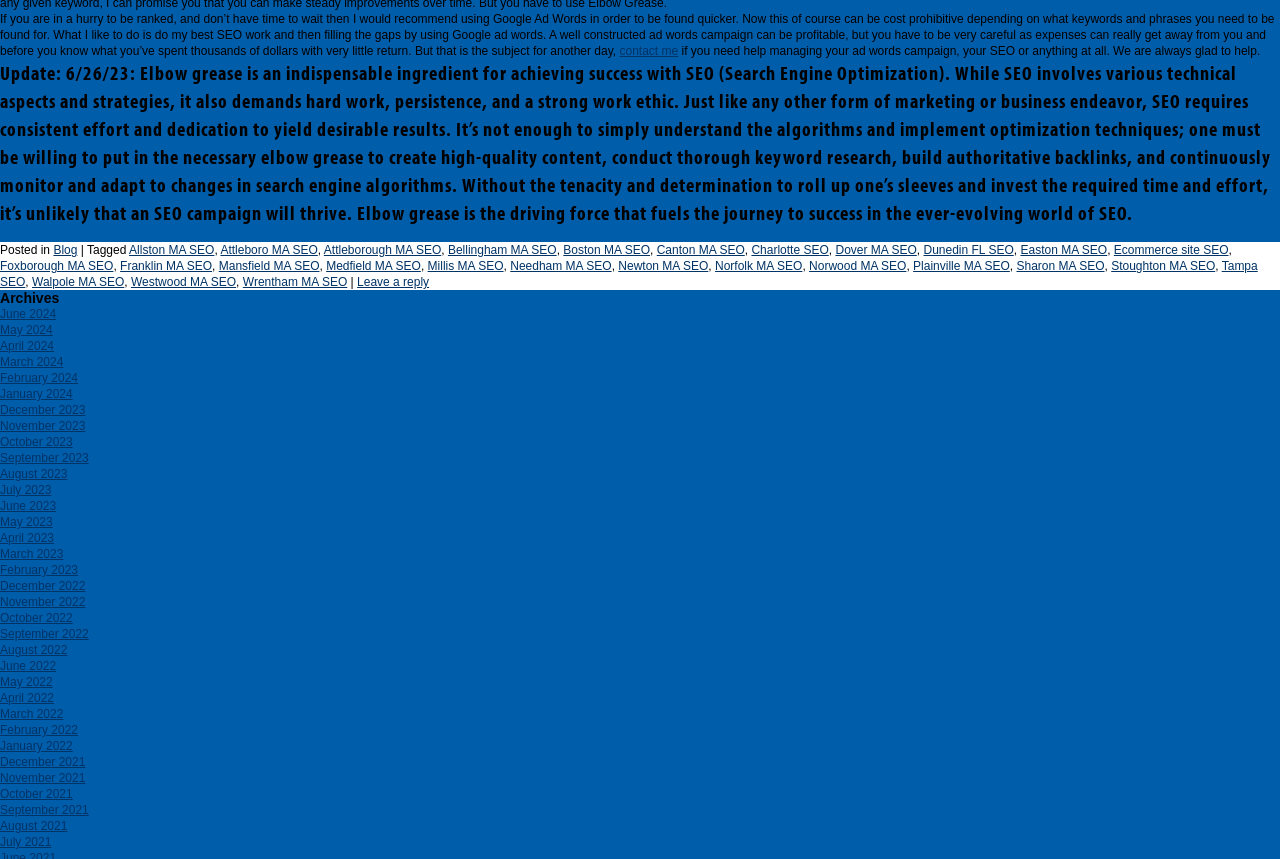Determine the bounding box coordinates of the clickable element to achieve the following action: 'check archives'. Provide the coordinates as four float values between 0 and 1, formatted as [left, top, right, bottom].

[0.0, 0.282, 1.0, 0.356]